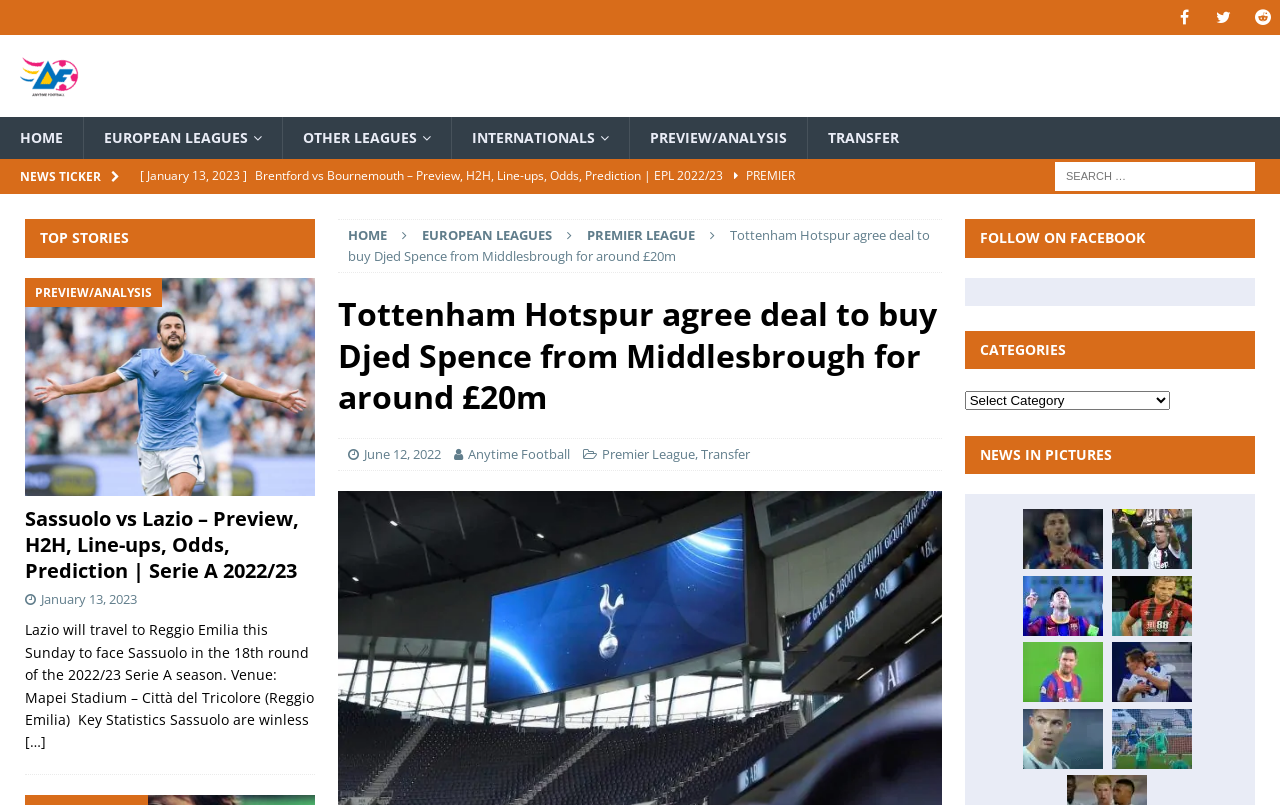Identify the bounding box coordinates for the element that needs to be clicked to fulfill this instruction: "Read the news about Tottenham Hotspur". Provide the coordinates in the format of four float numbers between 0 and 1: [left, top, right, bottom].

[0.272, 0.281, 0.727, 0.329]